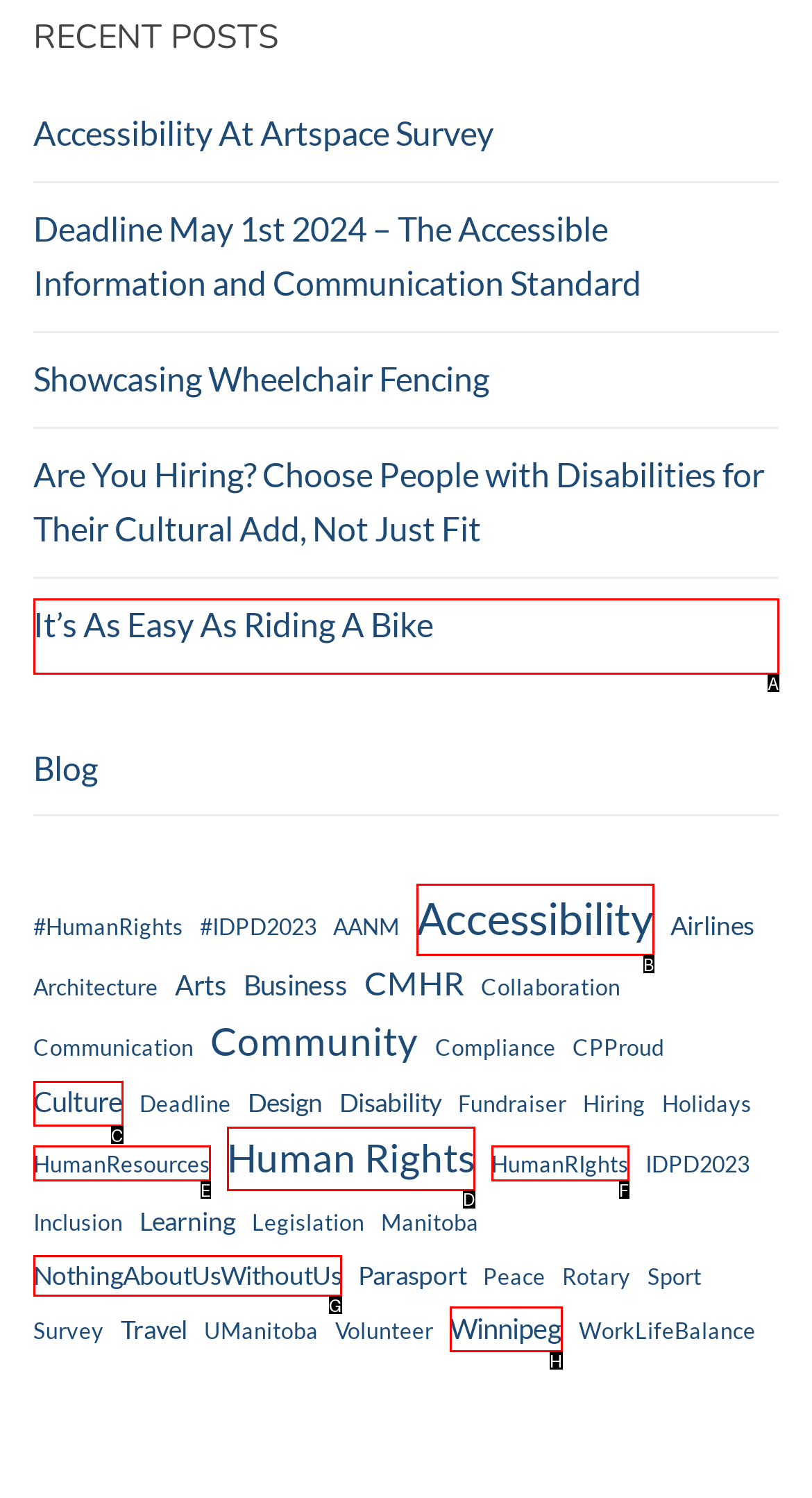Select the HTML element that fits the following description: Human Rights
Provide the letter of the matching option.

D